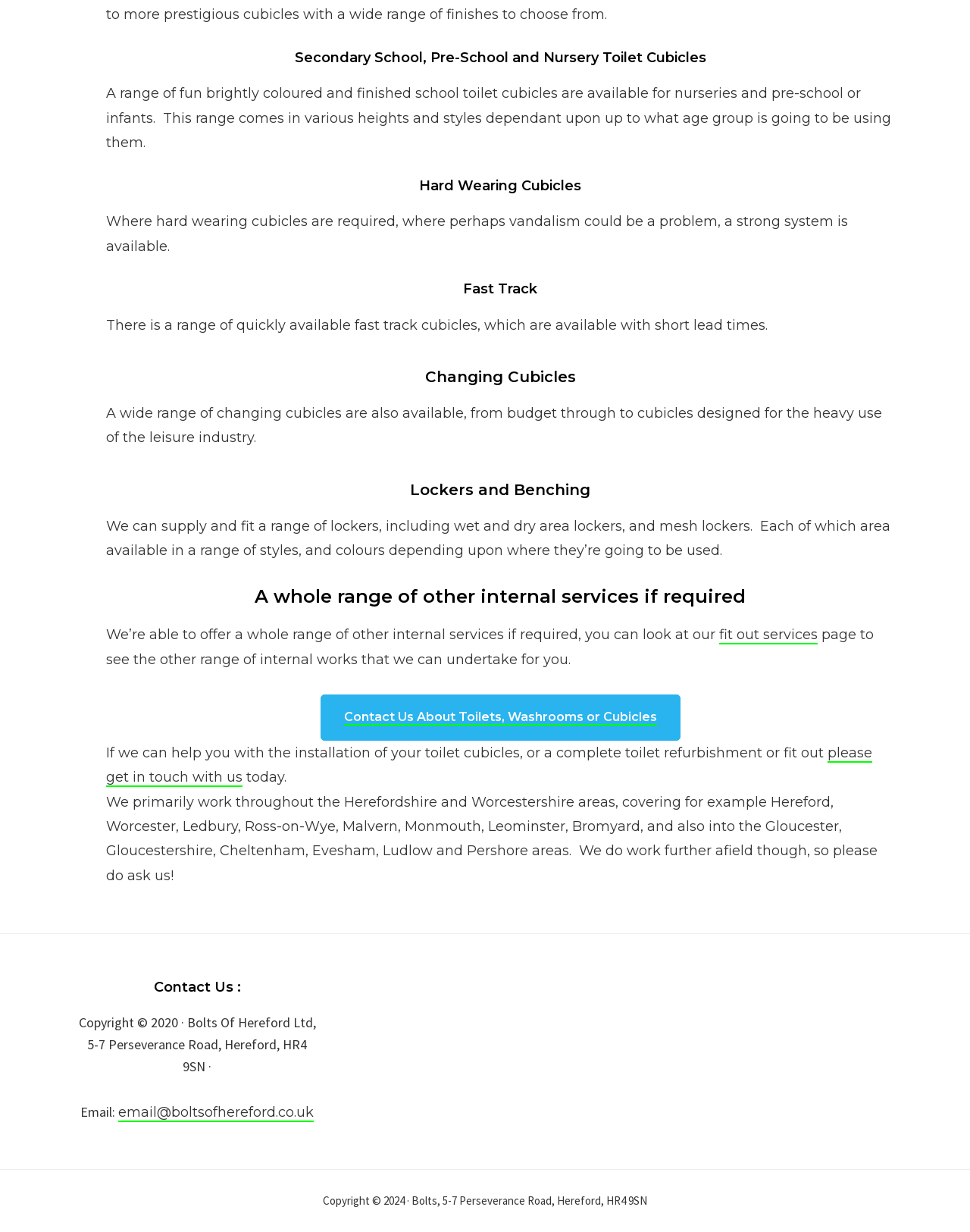What services are offered by Bolts of Hereford Ltd?
Refer to the image and provide a detailed answer to the question.

The link element with OCR text 'fit out services' and the surrounding StaticText elements suggest that Bolts of Hereford Ltd offers fit out services, including toilet refurbishment and installation of toilet cubicles.